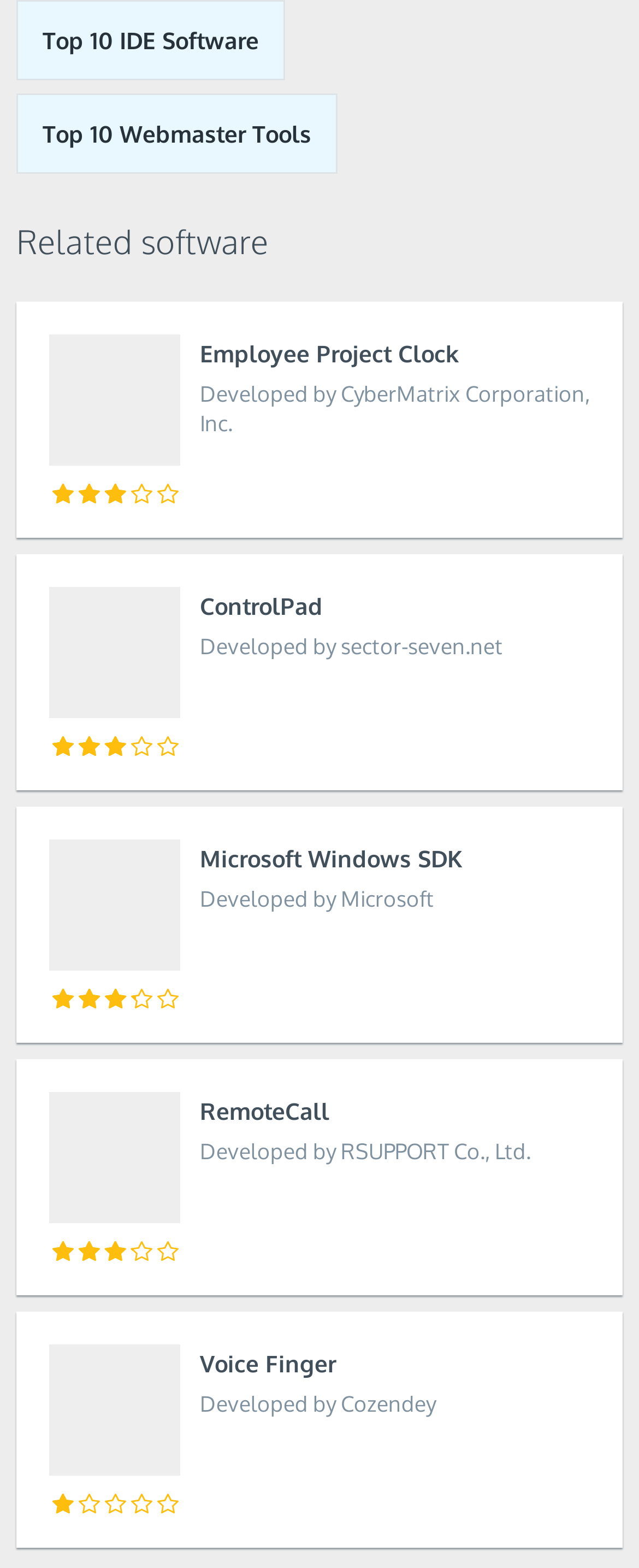Identify the bounding box for the described UI element. Provide the coordinates in (top-left x, top-left y, bottom-right x, bottom-right y) format with values ranging from 0 to 1: Voice Finger Developed by Cozendey

[0.026, 0.837, 0.974, 0.988]